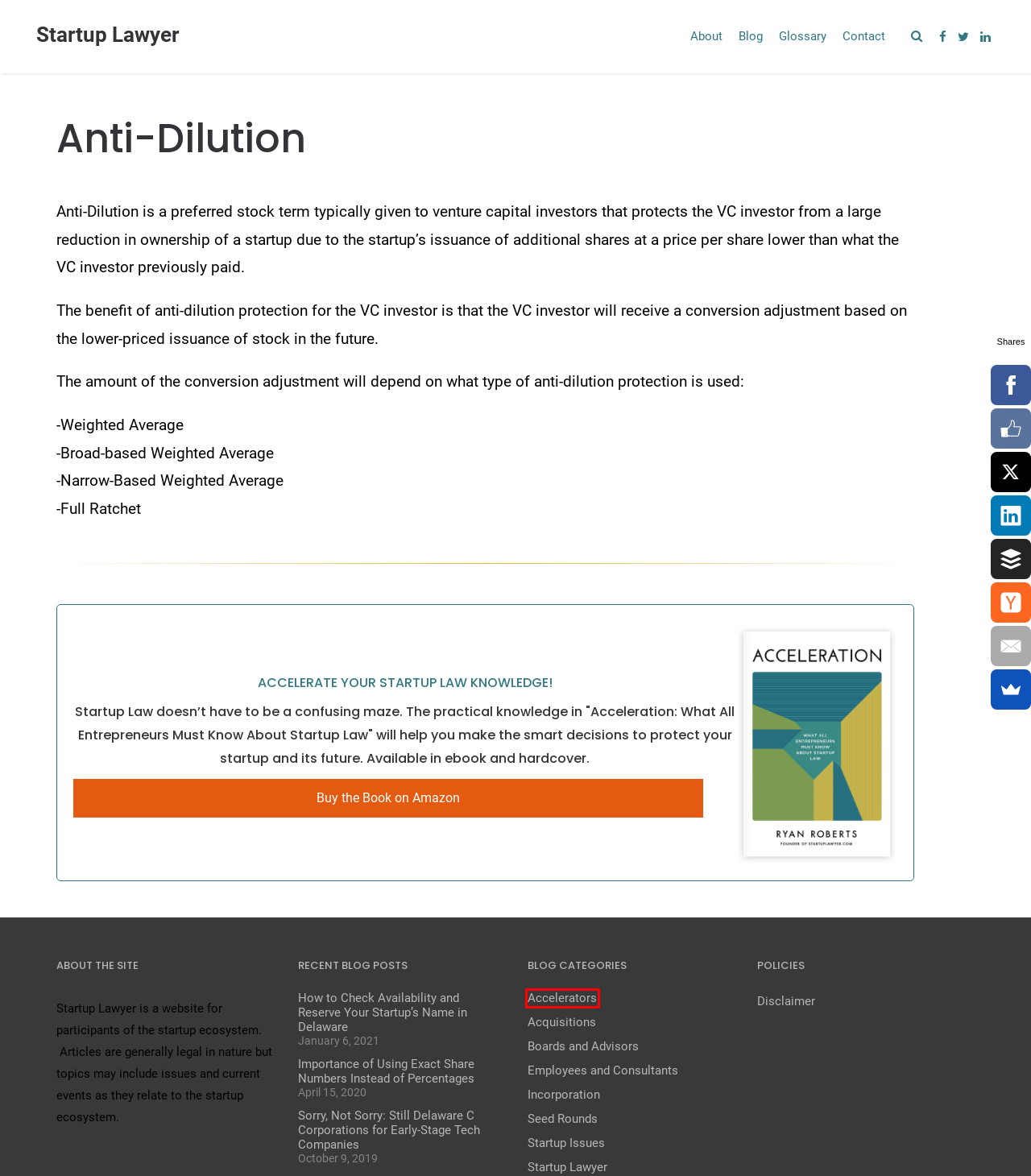You are provided with a screenshot of a webpage that has a red bounding box highlighting a UI element. Choose the most accurate webpage description that matches the new webpage after clicking the highlighted element. Here are your choices:
A. Startup Lawyer Blog – Startup Lawyer
B. About – Startup Lawyer
C. Startup Law Glossary – Startup Lawyer
D. Startup Lawyer – Startup Lawyer
E. Incorporation – Startup Lawyer
F. Accelerators – Startup Lawyer
G. Contact – Startup Lawyer
H. Disclaimer – Startup Lawyer

F